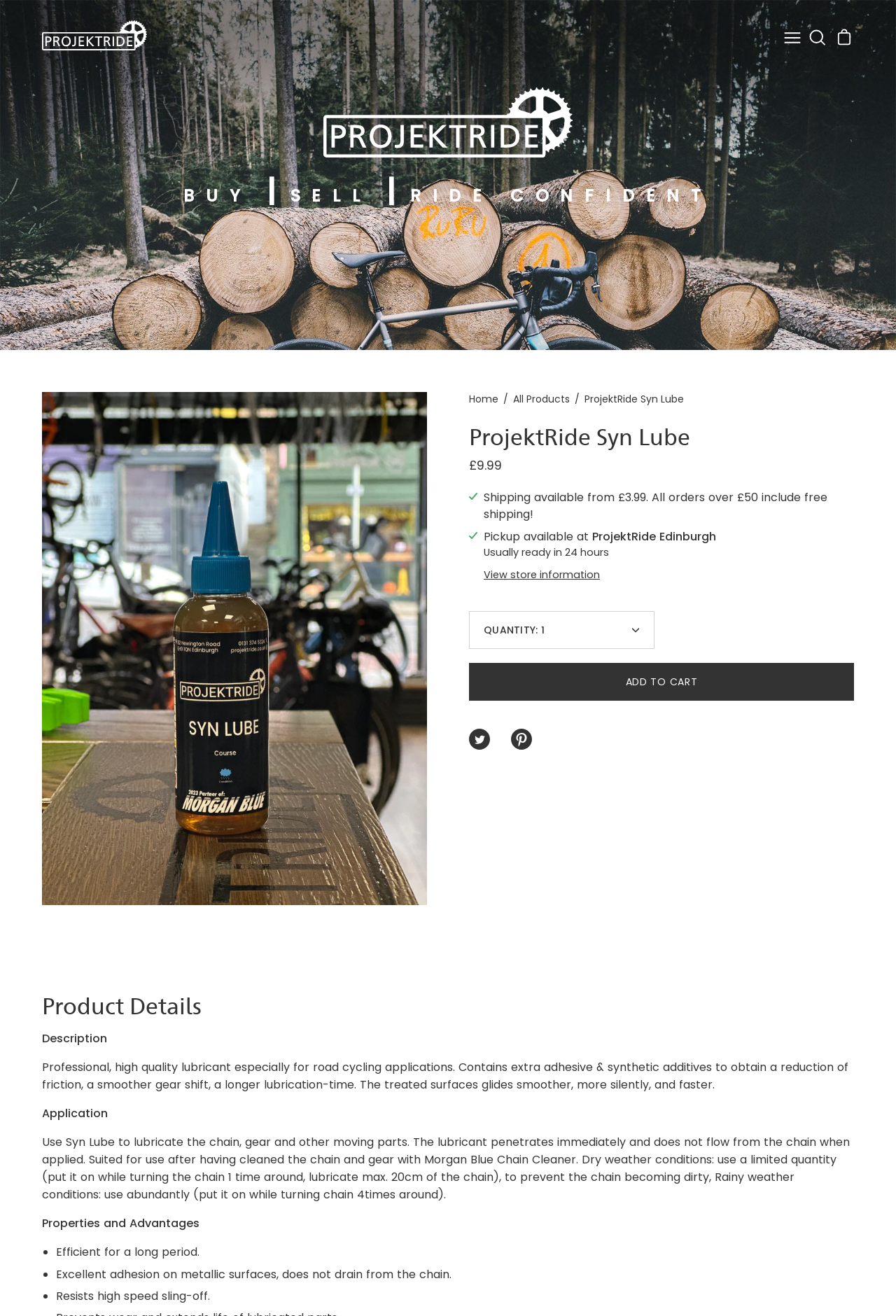Please identify the bounding box coordinates of the area I need to click to accomplish the following instruction: "Open cart".

[0.923, 0.018, 0.961, 0.039]